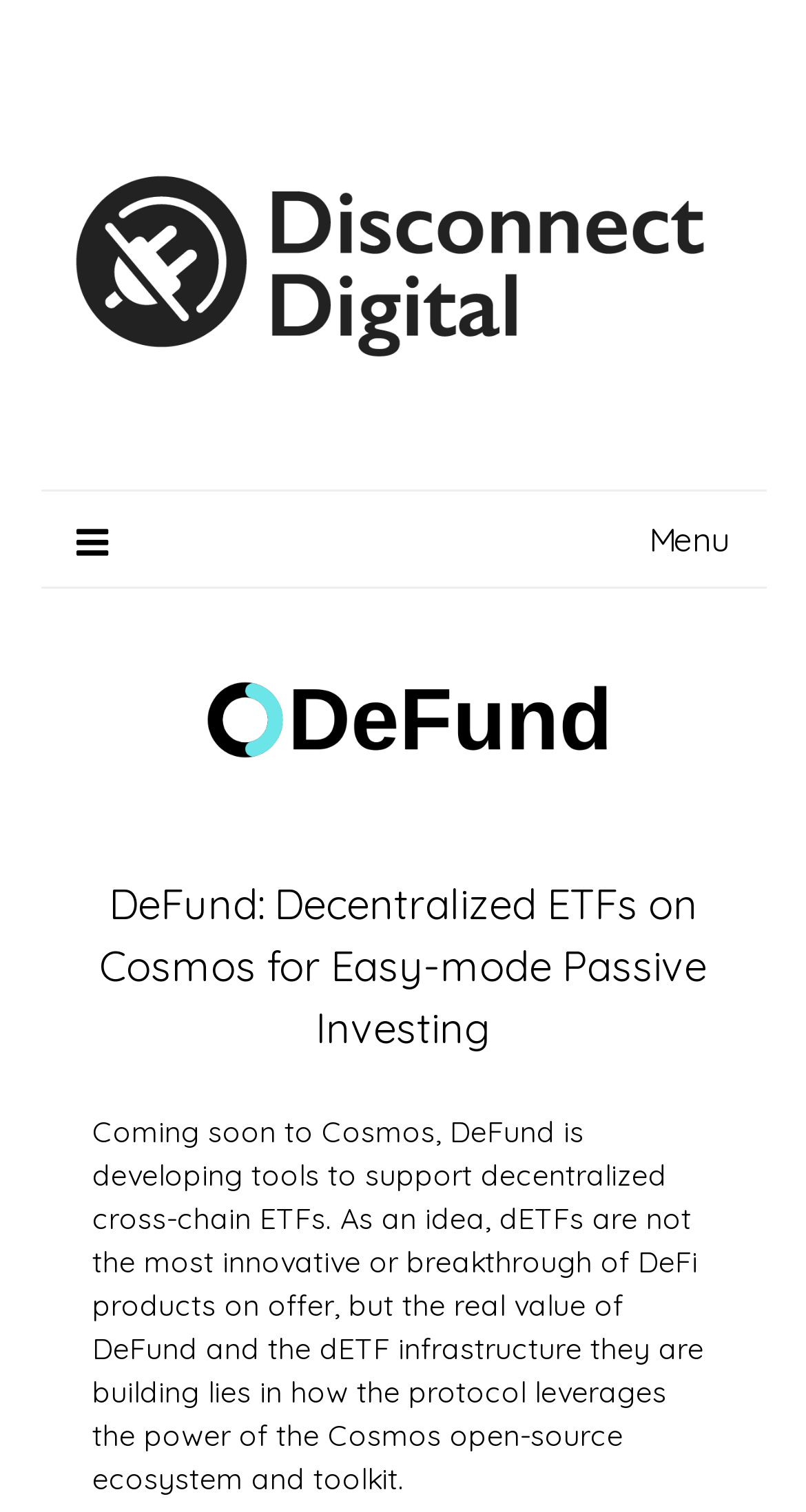What is the name of the protocol being developed?
Respond to the question with a single word or phrase according to the image.

DeFund